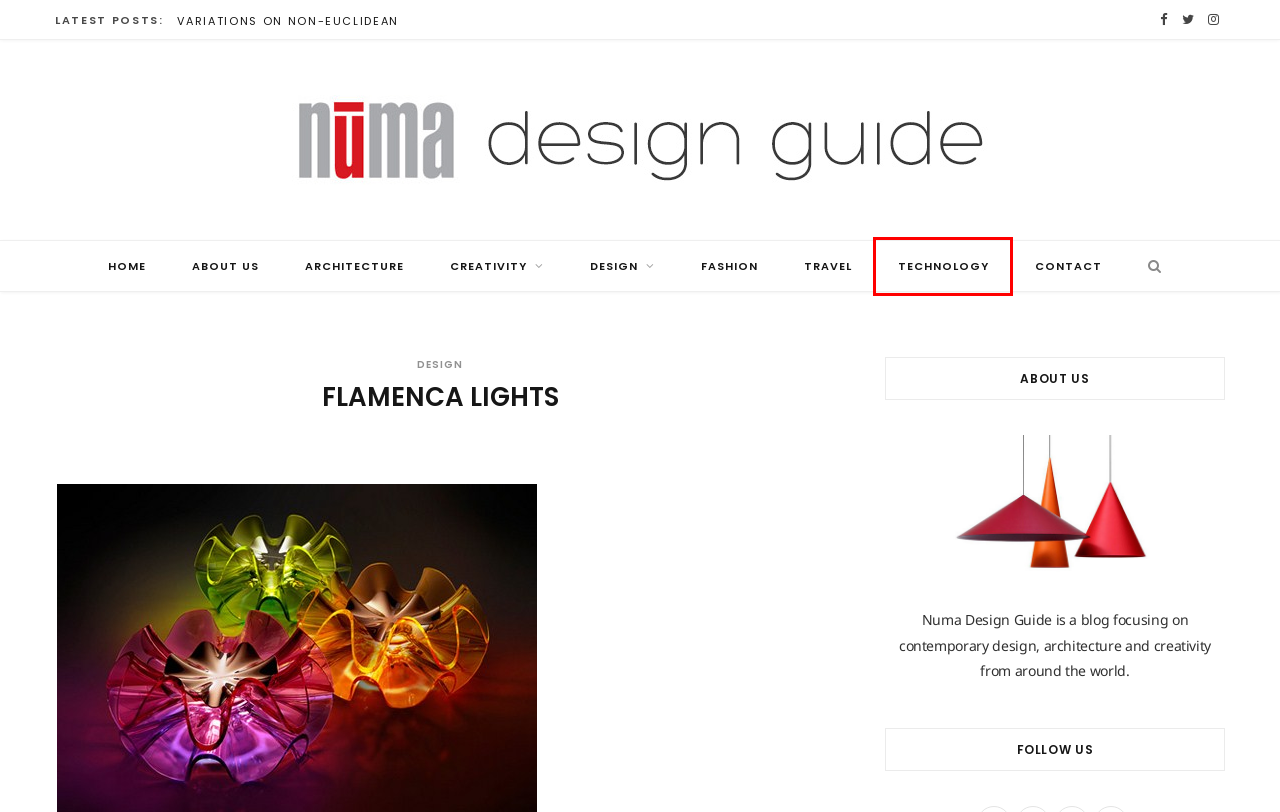Look at the given screenshot of a webpage with a red rectangle bounding box around a UI element. Pick the description that best matches the new webpage after clicking the element highlighted. The descriptions are:
A. About Us – Numa Design Guide
B. Numa Design Guide – contemporary design + architecture + creativity
C. Architecture – Numa Design Guide
D. C1 rolling vehicle – Numa Design Guide
E. Travel – Numa Design Guide
F. Technology – Numa Design Guide
G. Creativity – Numa Design Guide
H. Design – Numa Design Guide

F